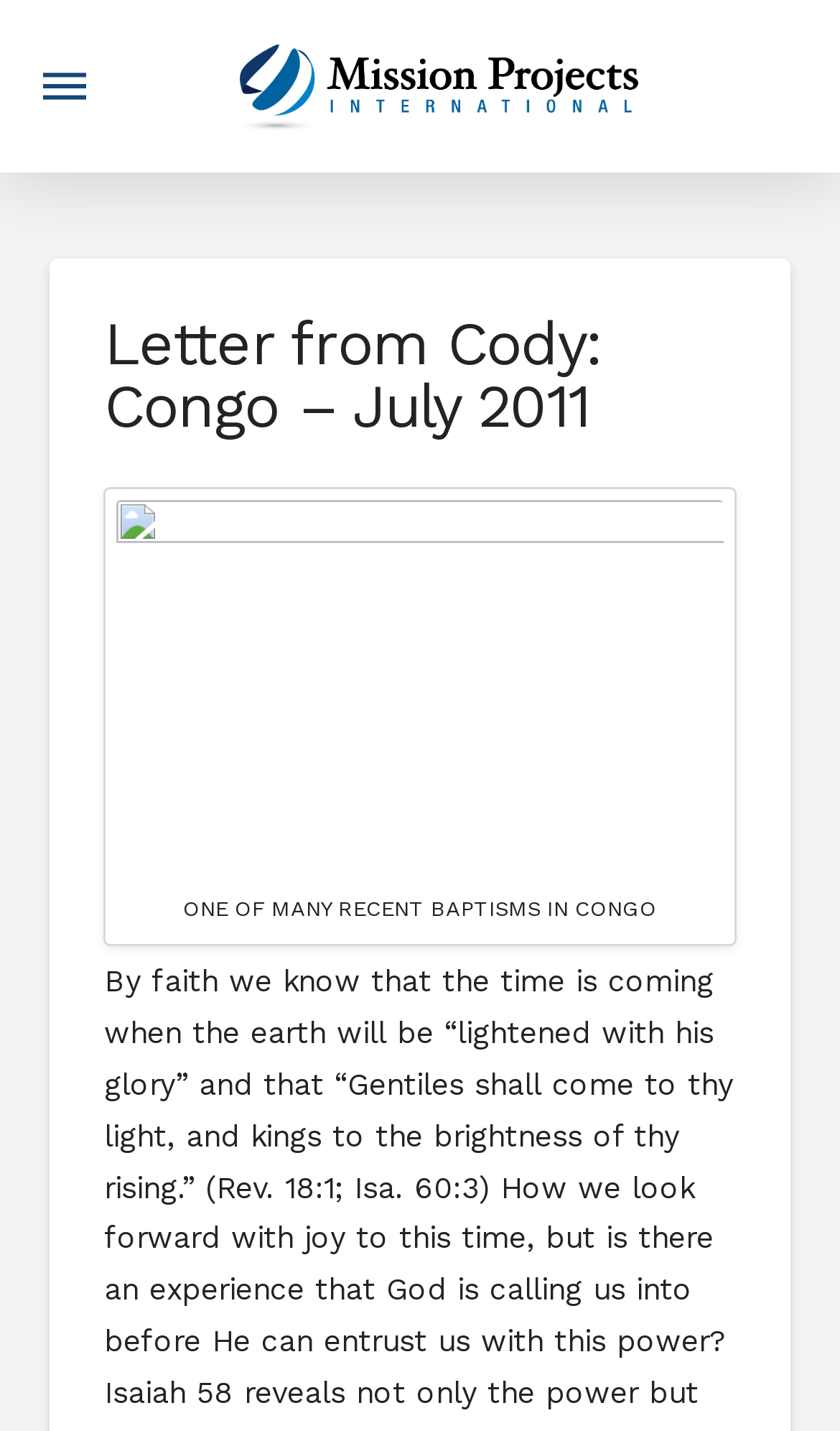What is the author of the letter?
Please provide a full and detailed response to the question.

The heading 'Letter from Cody: Congo – July 2011' suggests that the author of the letter is Cody.